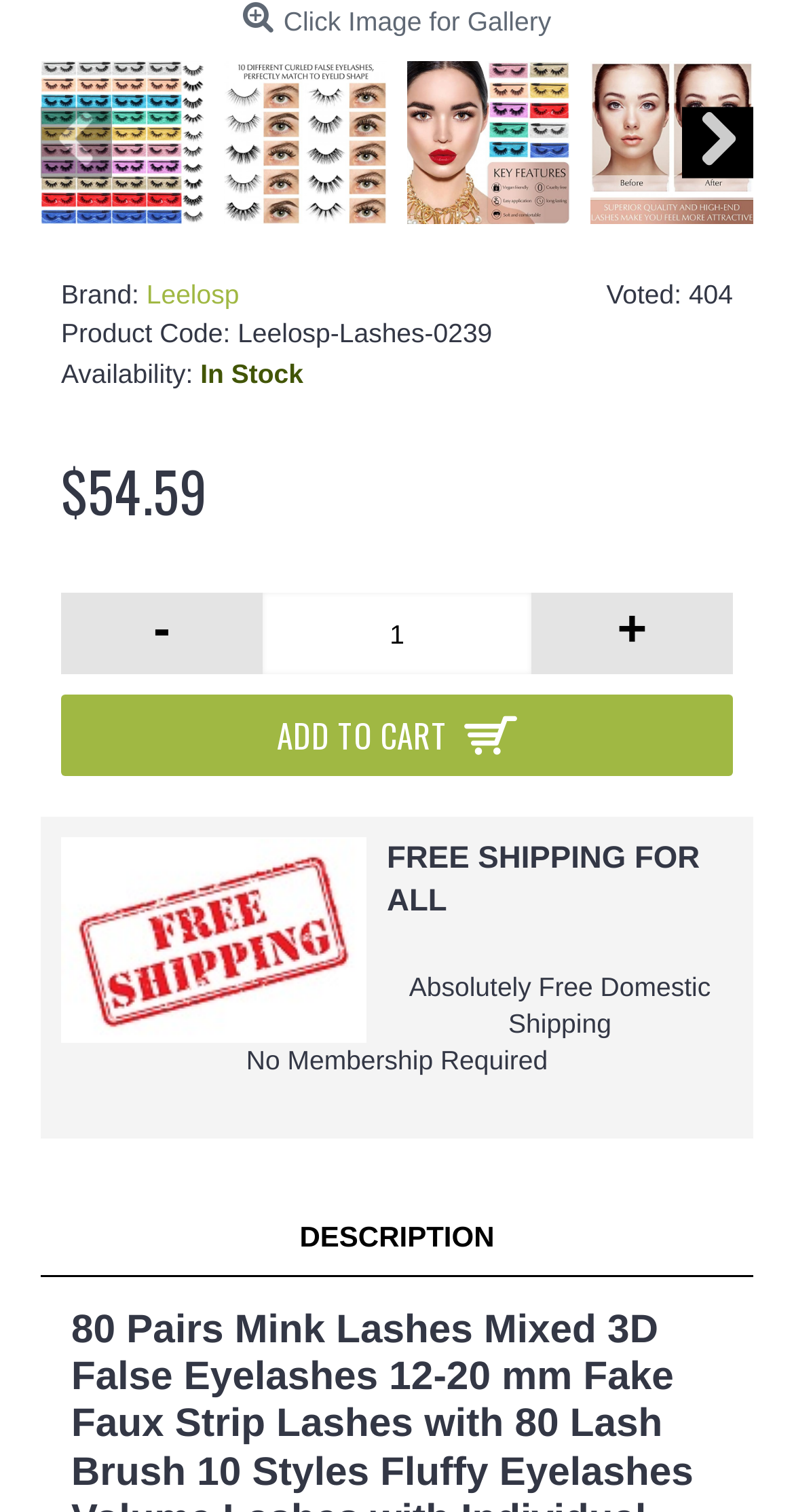Using the details from the image, please elaborate on the following question: What is the availability of the product?

I found the availability of the product by looking at the text 'Availability:' and the text next to it, which is 'In Stock'. This suggests that the product is currently available for purchase.